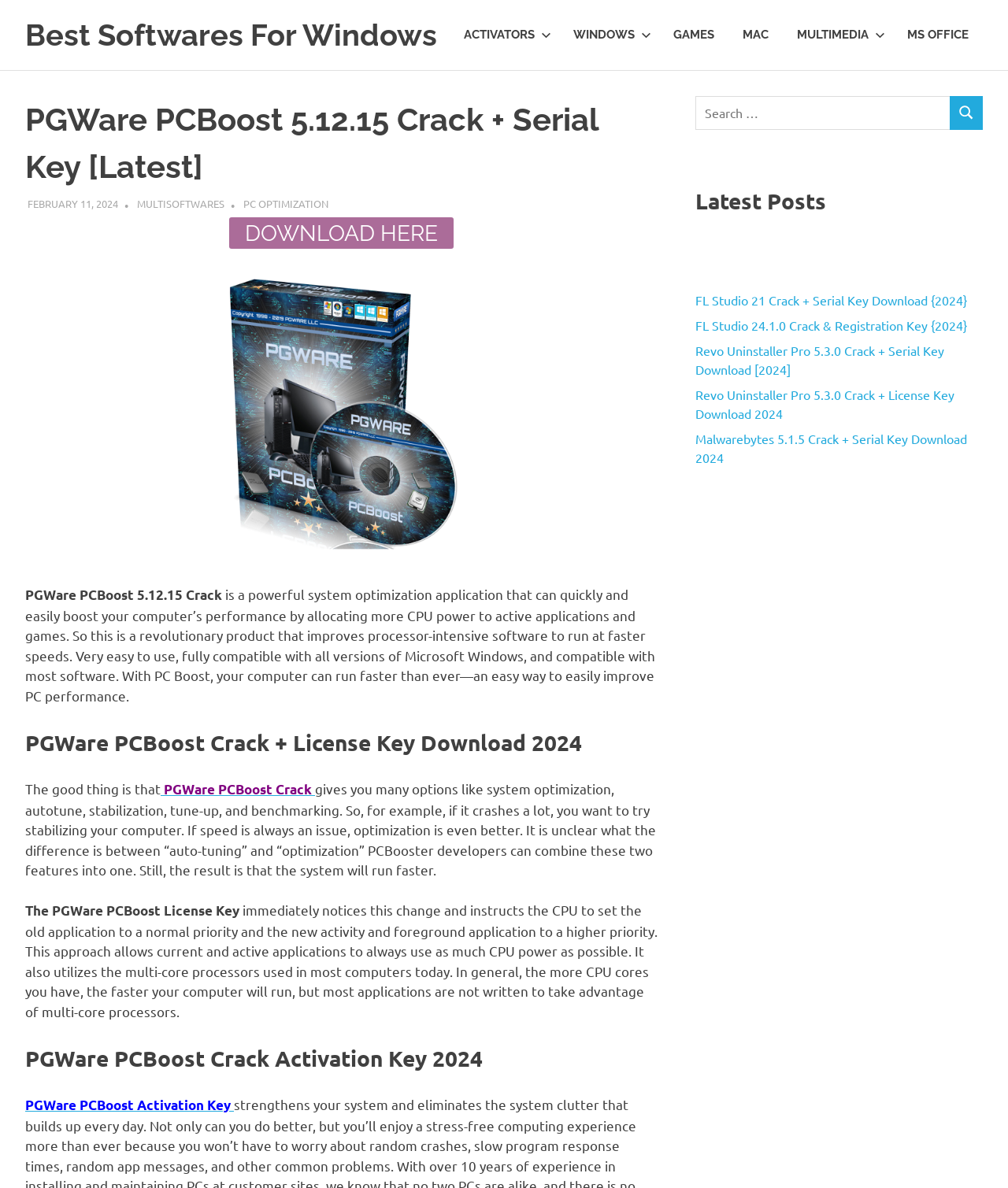Respond to the question below with a single word or phrase:
What is the purpose of the software?

System optimization